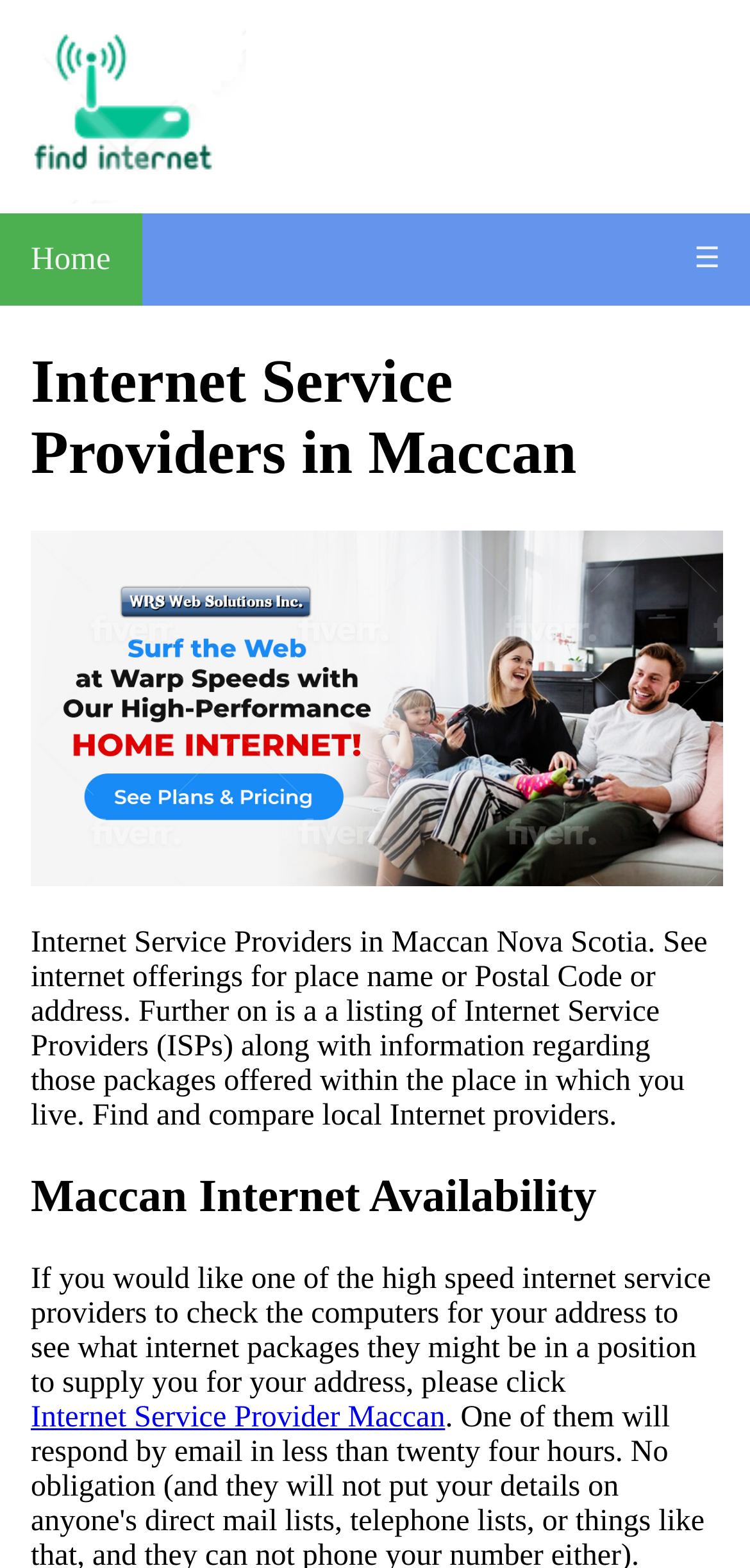Give a concise answer using only one word or phrase for this question:
What can users do to find internet packages for their address?

Click a link